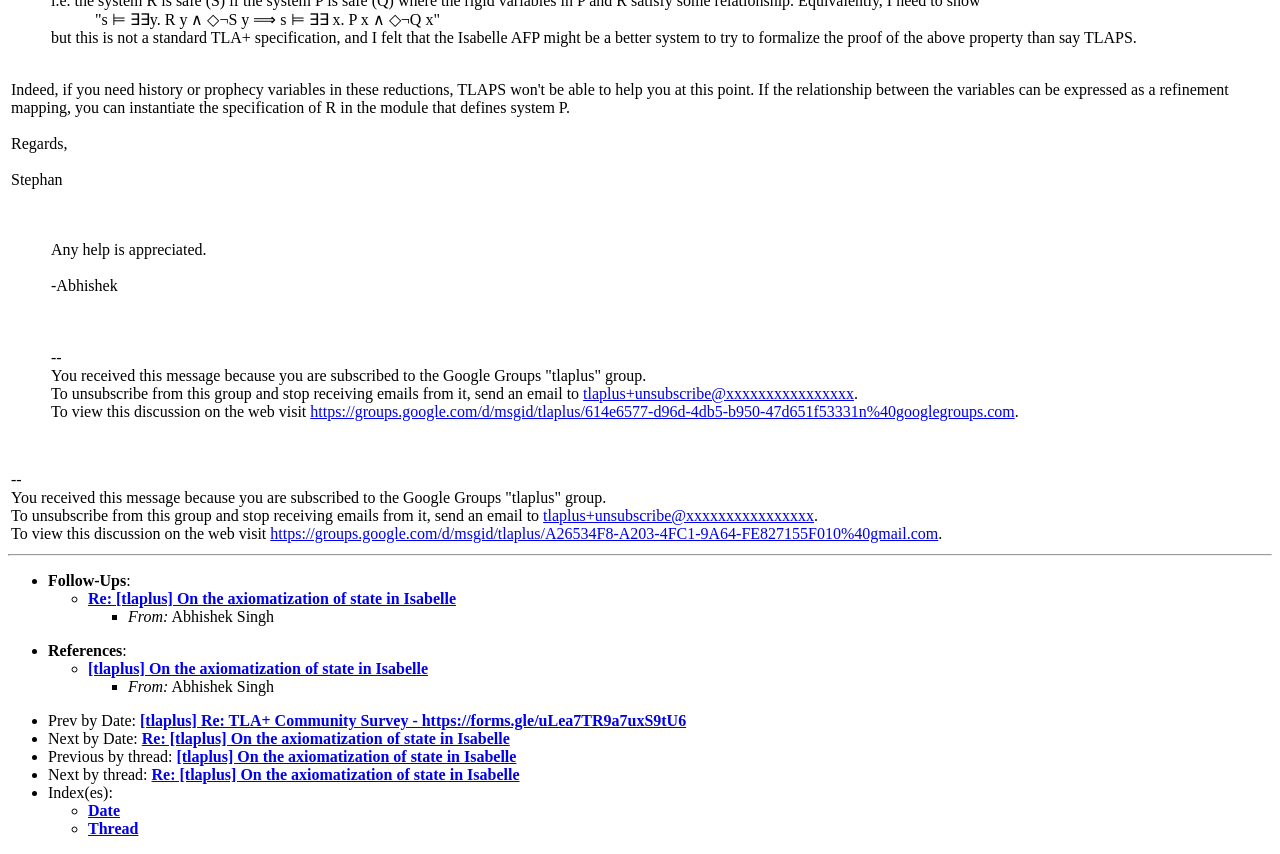Who is the sender of the referenced message?
Using the image, answer in one word or phrase.

Abhishek Singh